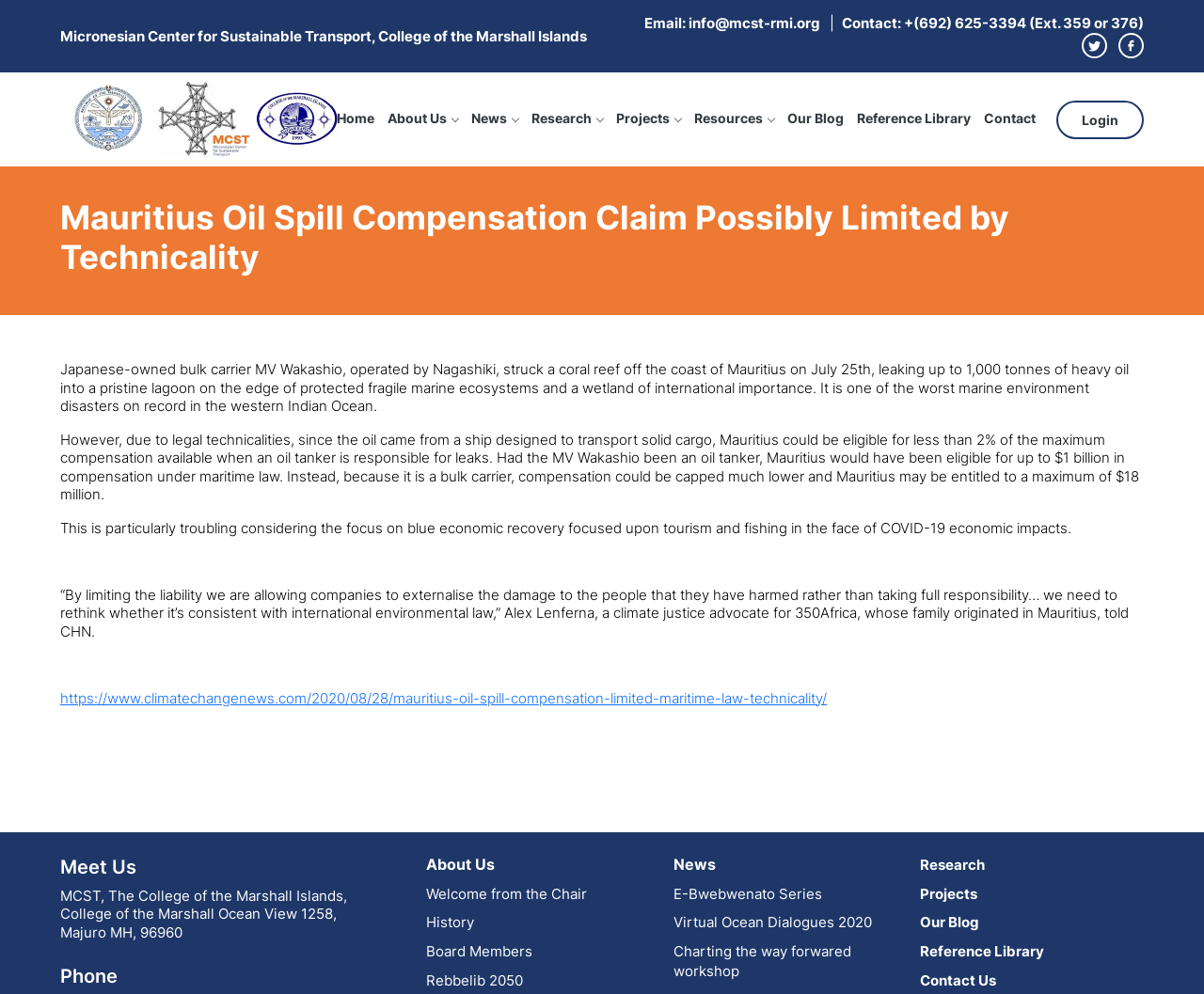Please specify the bounding box coordinates of the element that should be clicked to execute the given instruction: 'Visit the 'About Us' page'. Ensure the coordinates are four float numbers between 0 and 1, expressed as [left, top, right, bottom].

[0.316, 0.101, 0.386, 0.136]